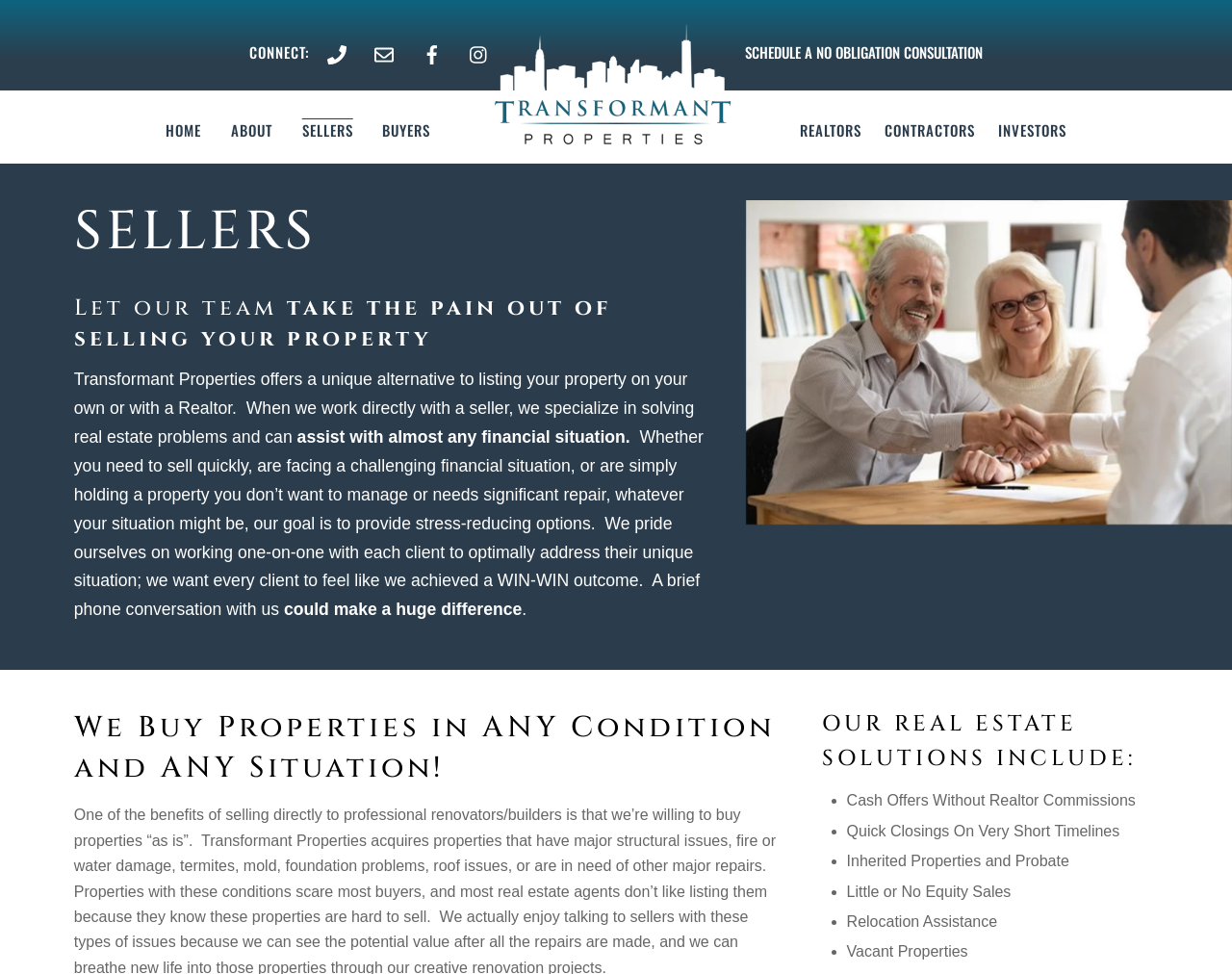Please provide a comprehensive answer to the question based on the screenshot: What is the benefit of working with the company?

I inferred the benefit of working with the company from the text, which states that the company's goal is to provide 'stress-reducing options' for sellers, implying that they can help alleviate the stress associated with selling a property.